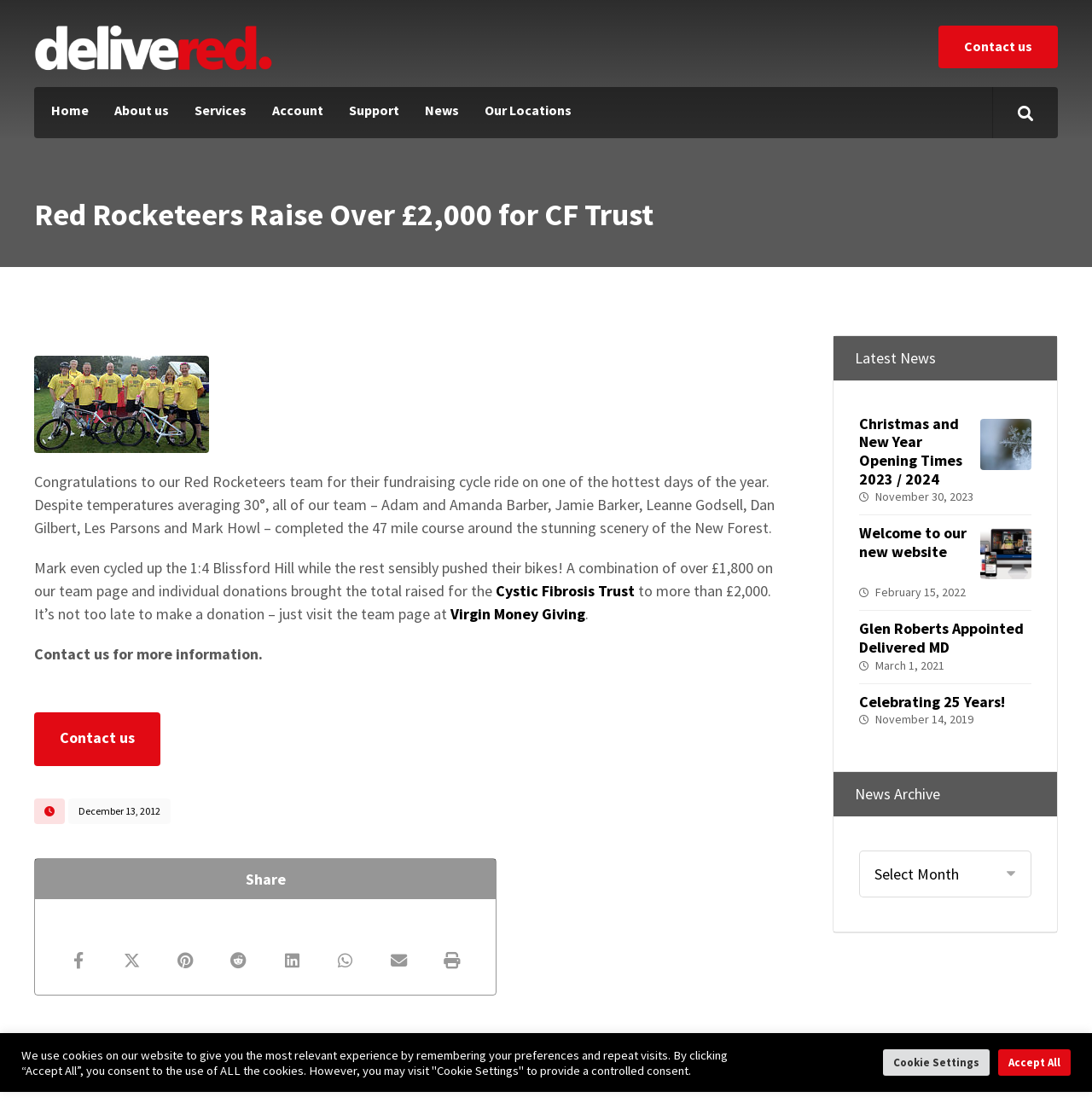How many social media links are at the bottom of the webpage?
Look at the image and answer the question with a single word or phrase.

7